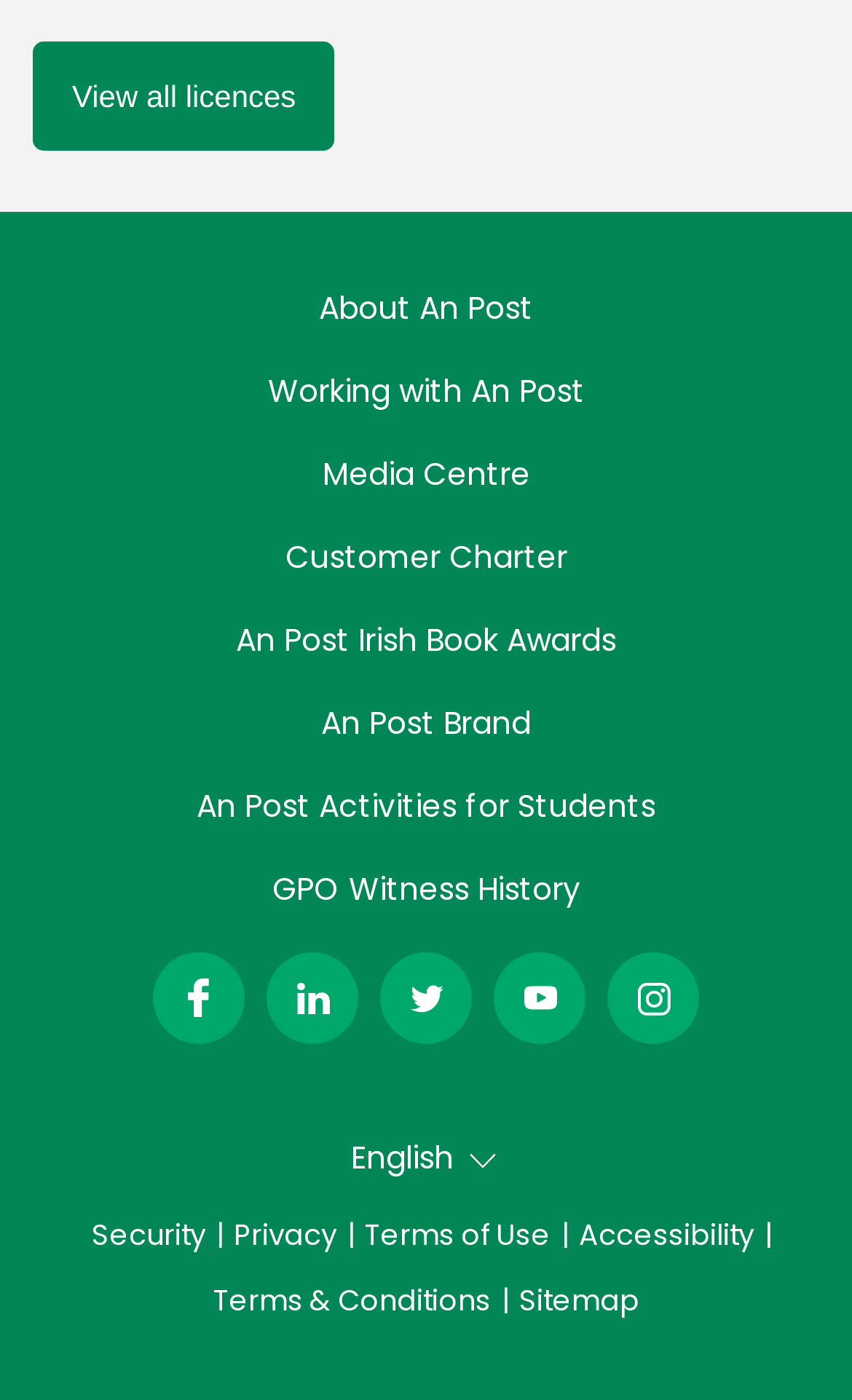Please provide the bounding box coordinates for the element that needs to be clicked to perform the instruction: "Open An Post Irish Book Awards". The coordinates must consist of four float numbers between 0 and 1, formatted as [left, top, right, bottom].

[0.038, 0.428, 0.962, 0.487]